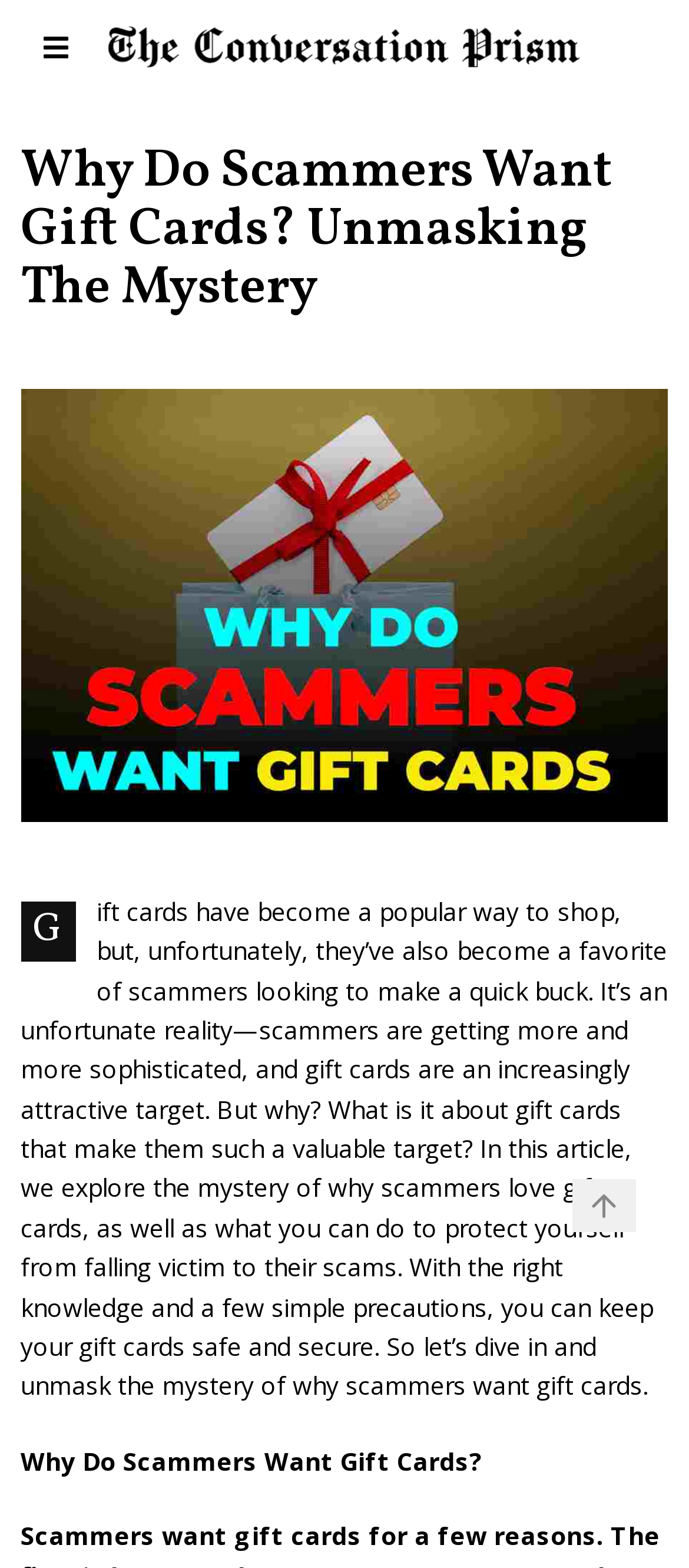Use a single word or phrase to answer the question: What is the purpose of the article?

To educate on scams